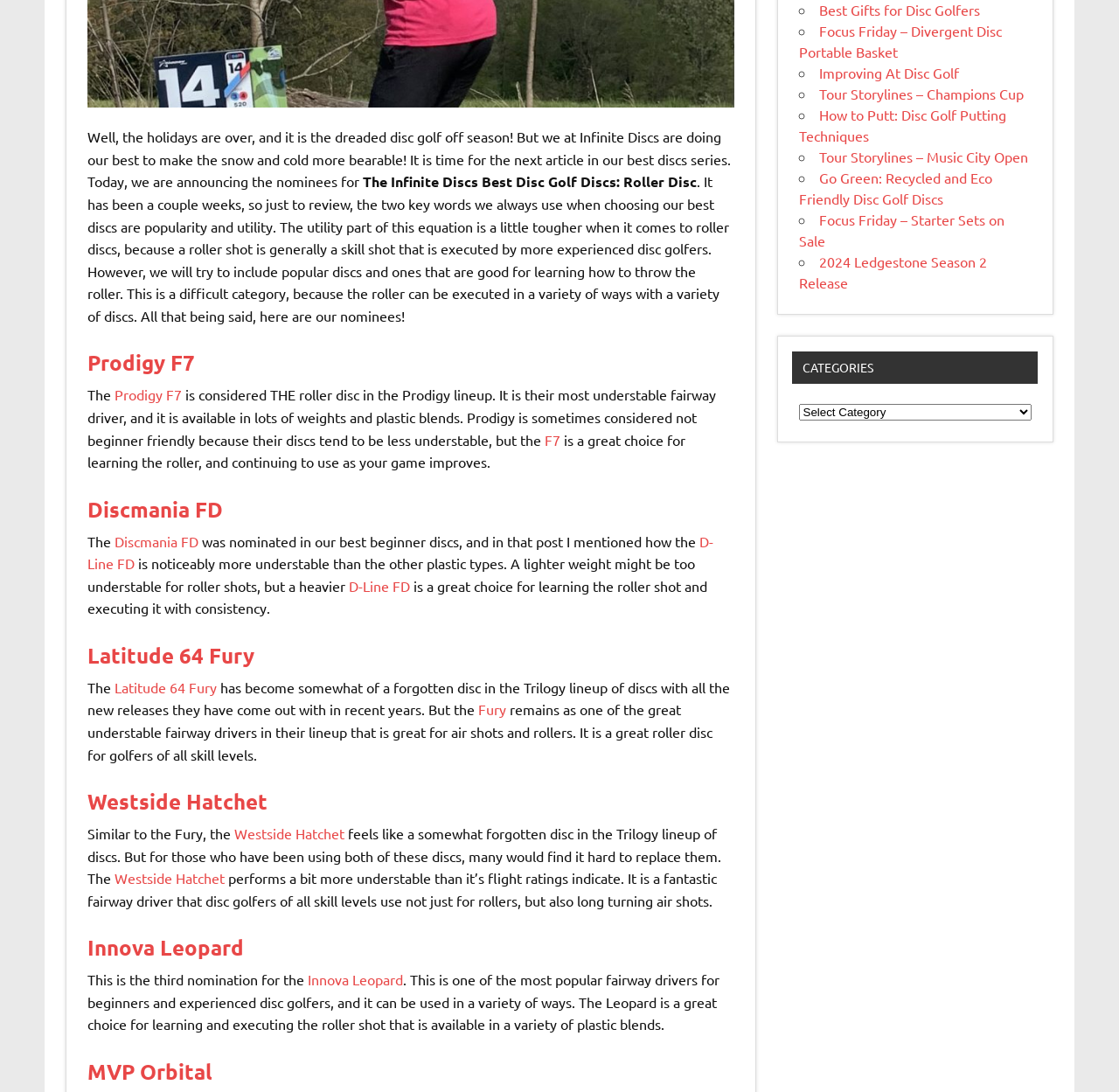Identify the bounding box of the HTML element described as: "Fury".

[0.428, 0.642, 0.453, 0.658]